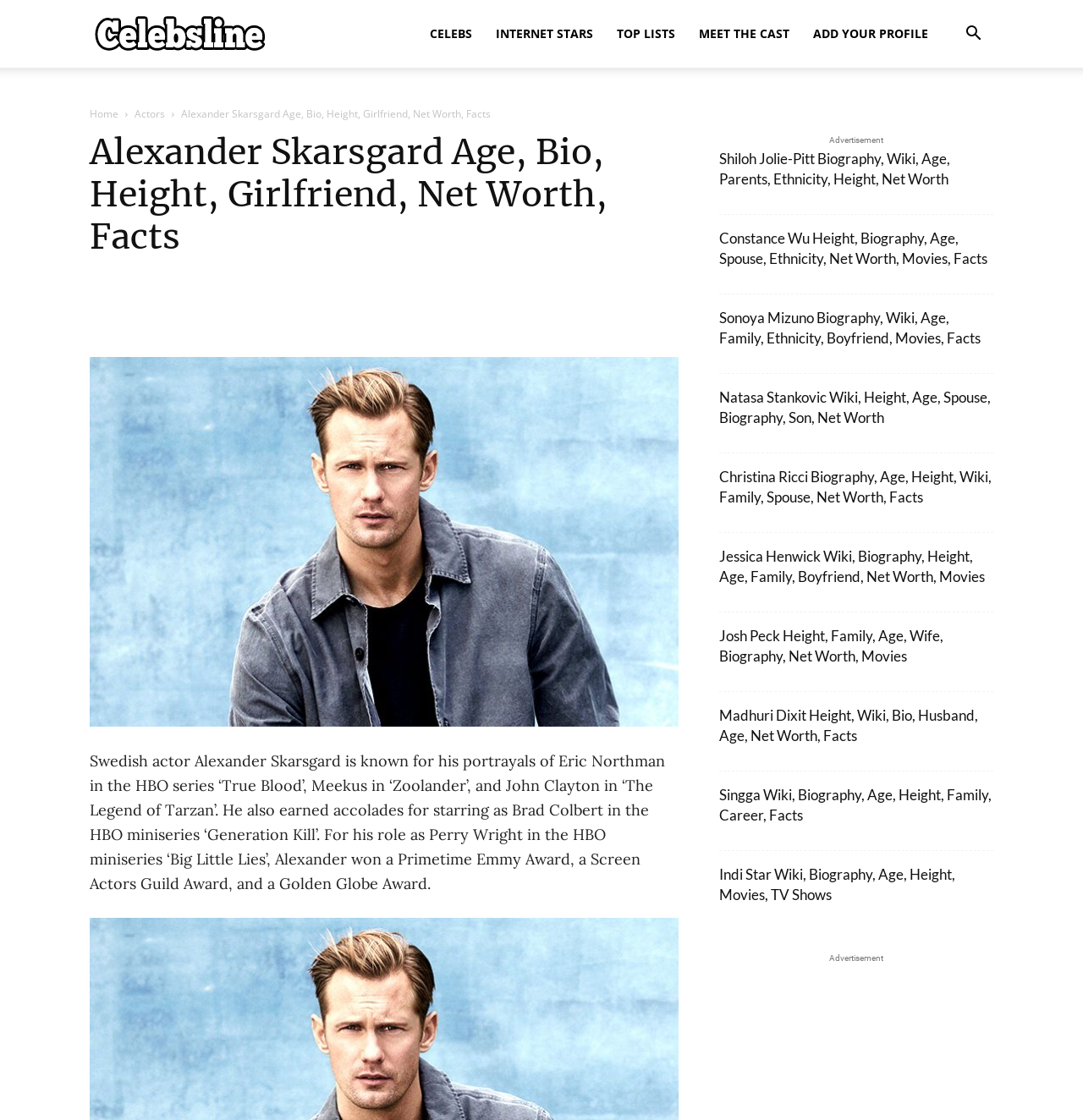Please mark the clickable region by giving the bounding box coordinates needed to complete this instruction: "Visit the CELEBS page".

[0.386, 0.0, 0.447, 0.06]